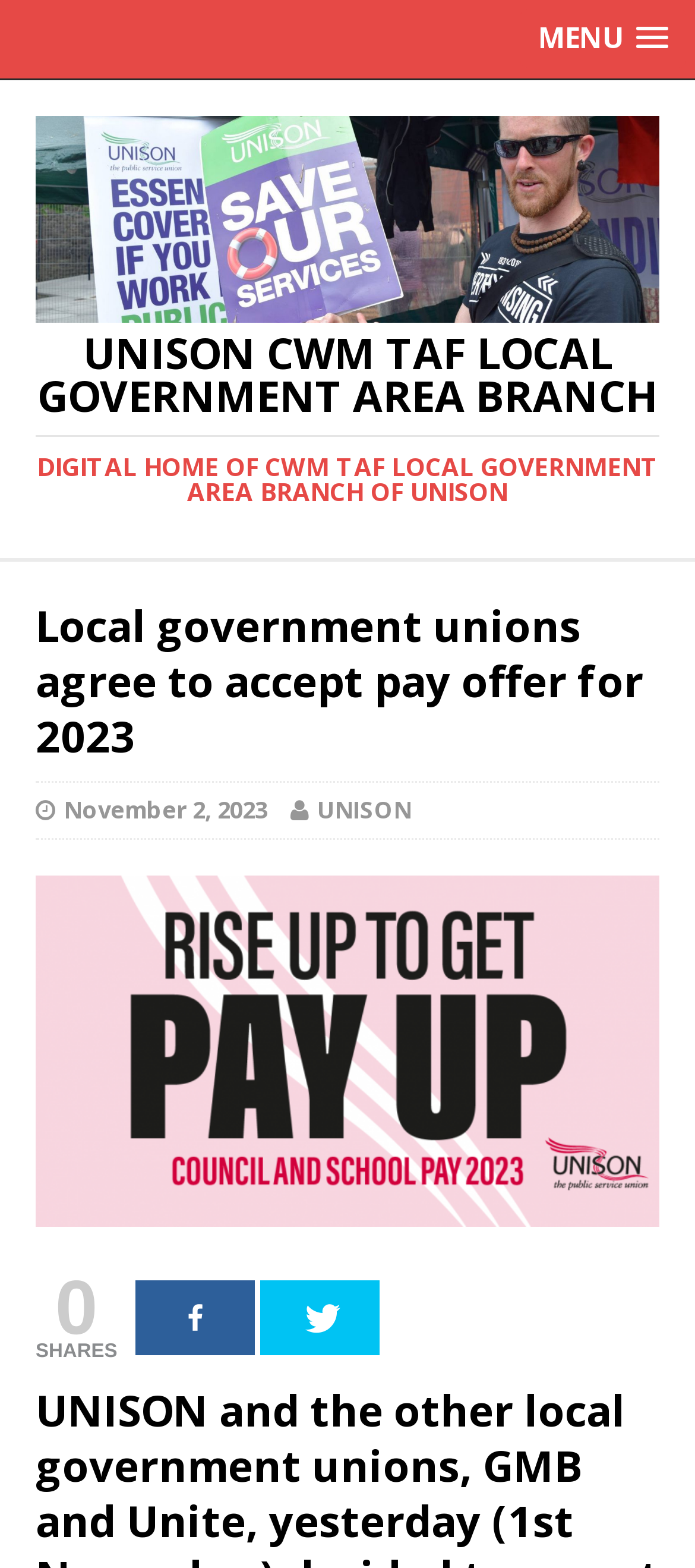Using the provided description November 2, 2023, find the bounding box coordinates for the UI element. Provide the coordinates in (top-left x, top-left y, bottom-right x, bottom-right y) format, ensuring all values are between 0 and 1.

[0.092, 0.506, 0.385, 0.527]